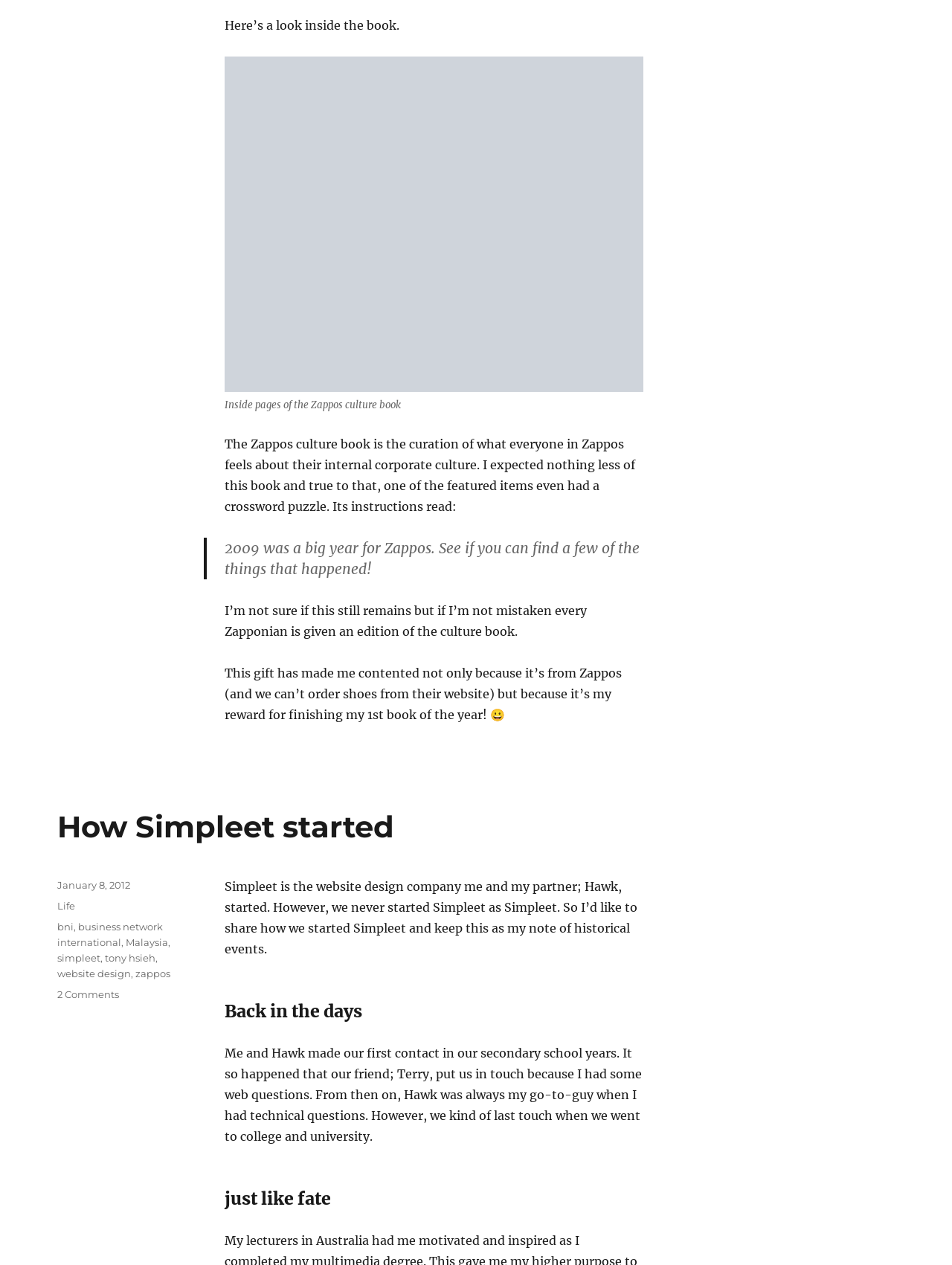Could you highlight the region that needs to be clicked to execute the instruction: "Read the comments on the post"?

[0.06, 0.781, 0.125, 0.791]